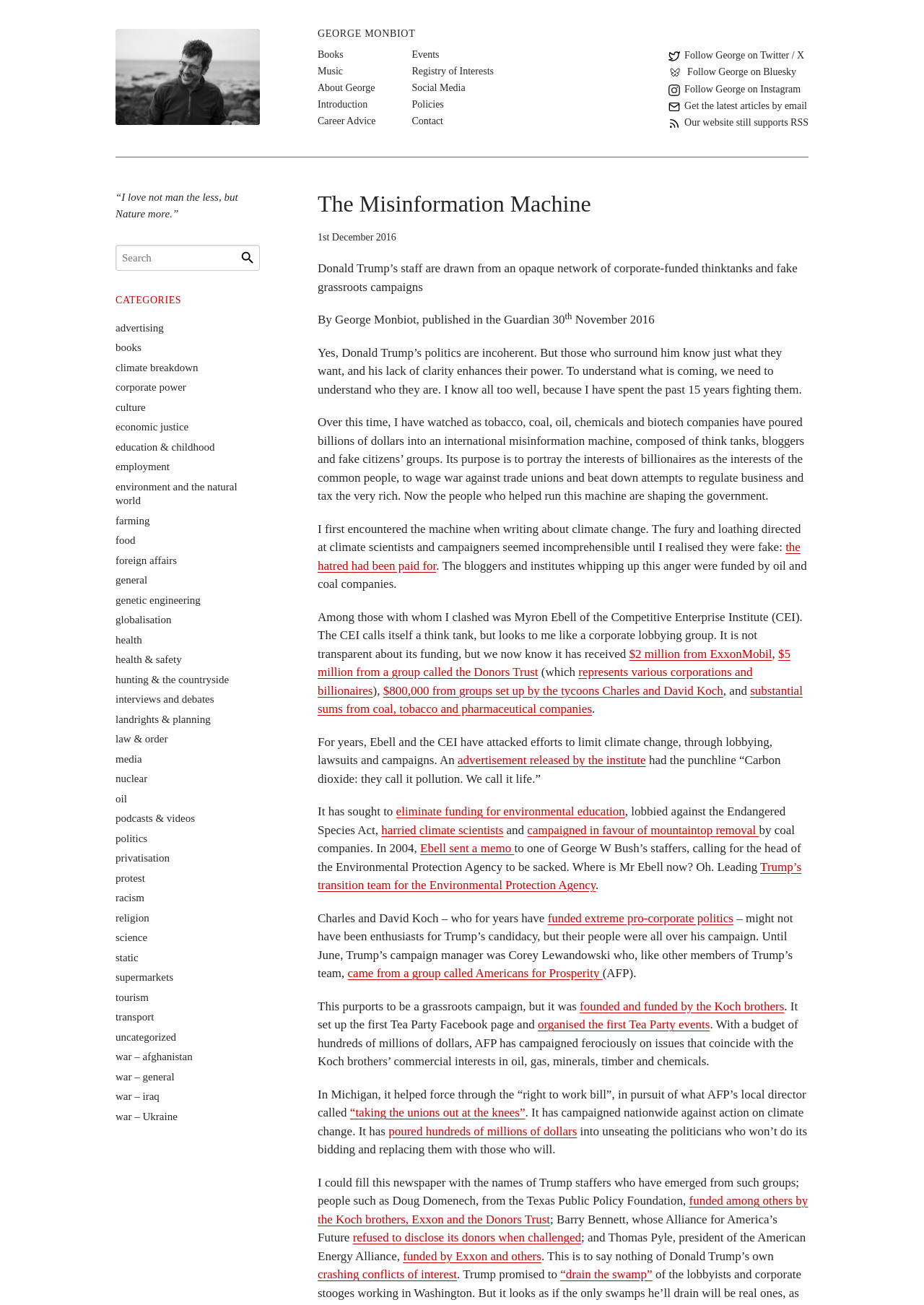Pinpoint the bounding box coordinates of the area that must be clicked to complete this instruction: "Learn more about George Monbiot's books".

[0.344, 0.036, 0.372, 0.048]